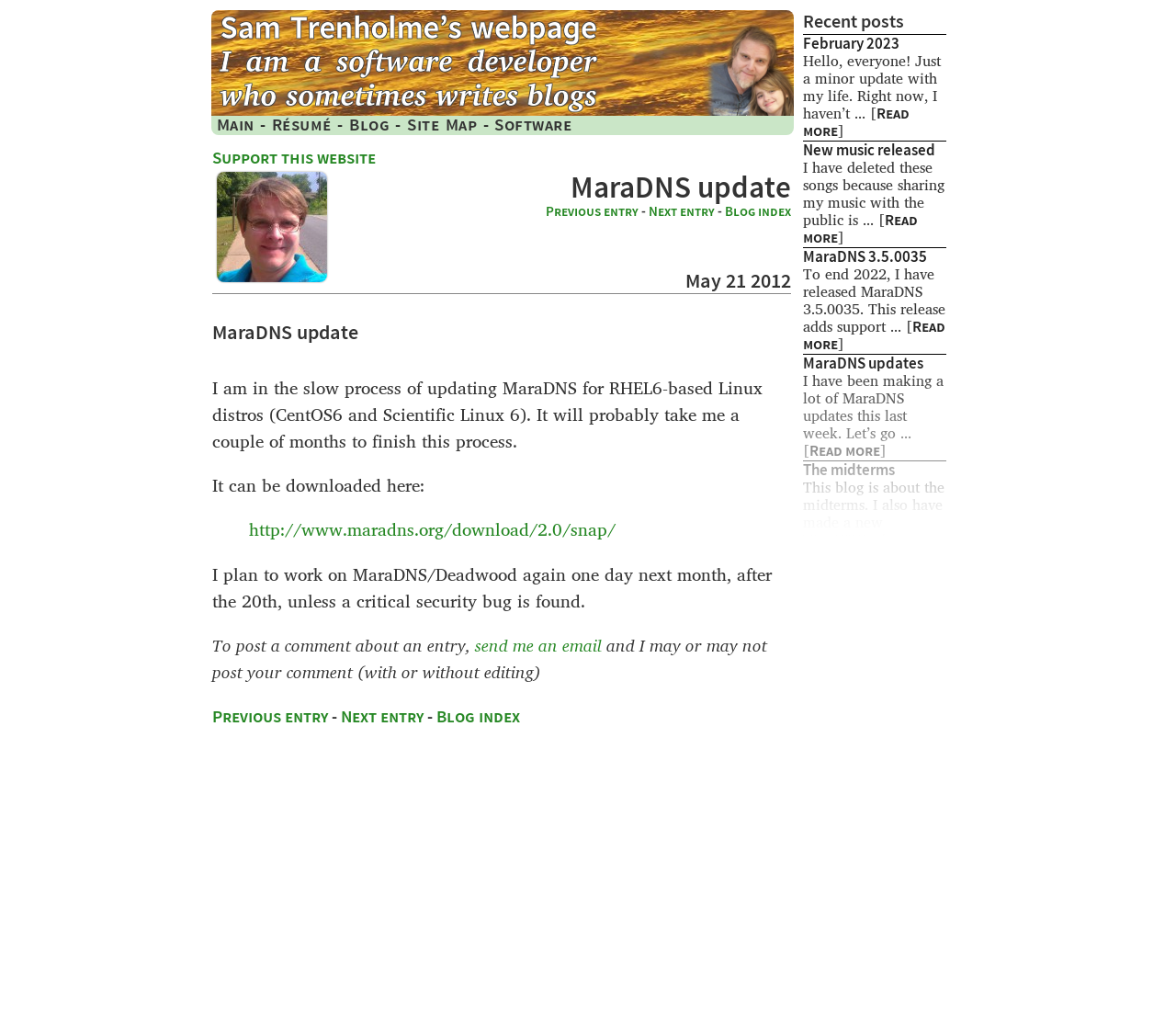Answer this question using a single word or a brief phrase:
What is the topic of the blog post?

MaraDNS update